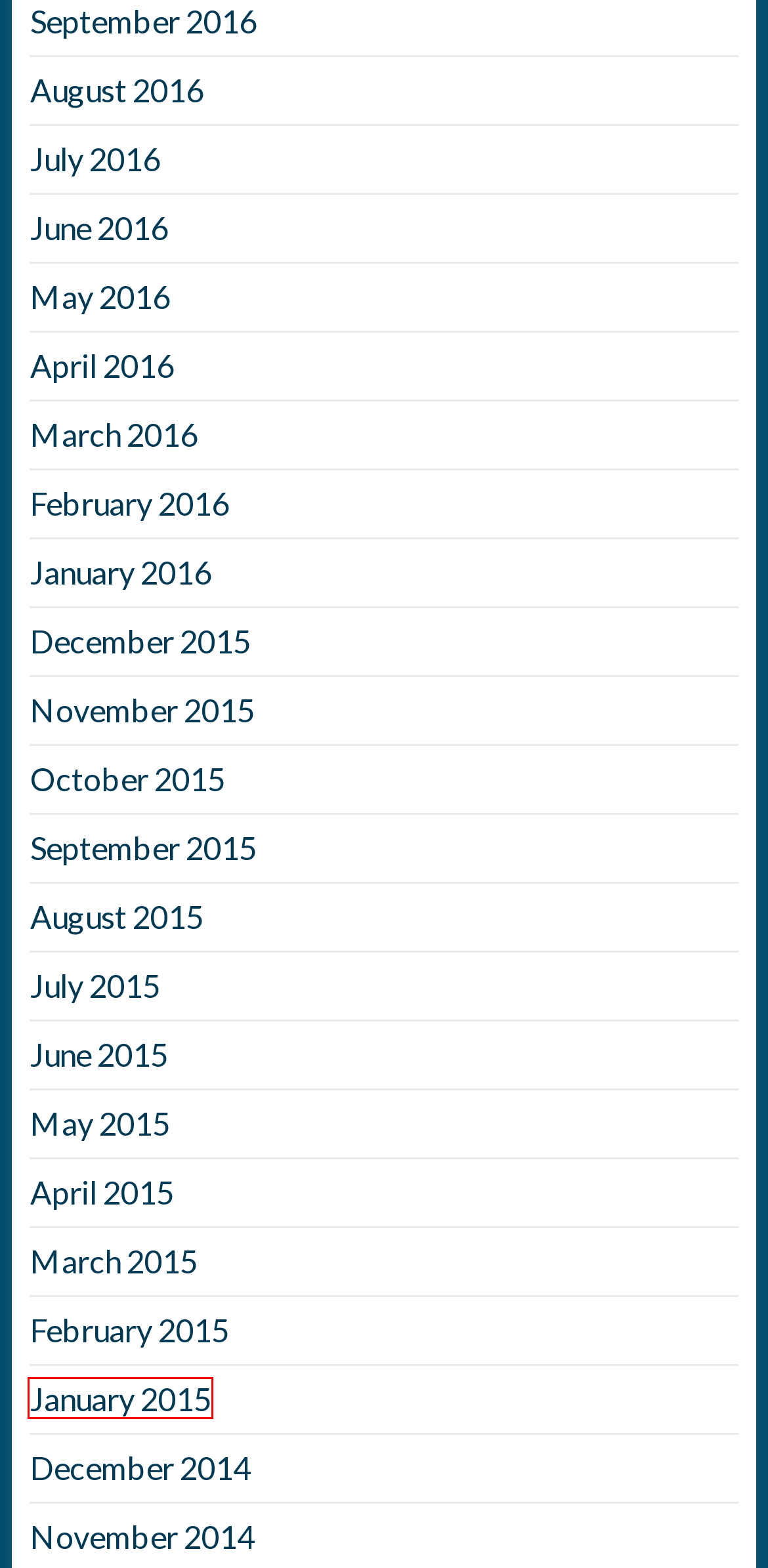With the provided webpage screenshot containing a red bounding box around a UI element, determine which description best matches the new webpage that appears after clicking the selected element. The choices are:
A. April 2016 – Prosper Insights & Analytics
B. May 2016 – Prosper Insights & Analytics
C. June 2016 – Prosper Insights & Analytics
D. March 2016 – Prosper Insights & Analytics
E. June 2015 – Prosper Insights & Analytics
F. December 2015 – Prosper Insights & Analytics
G. July 2016 – Prosper Insights & Analytics
H. January 2015 – Prosper Insights & Analytics

H